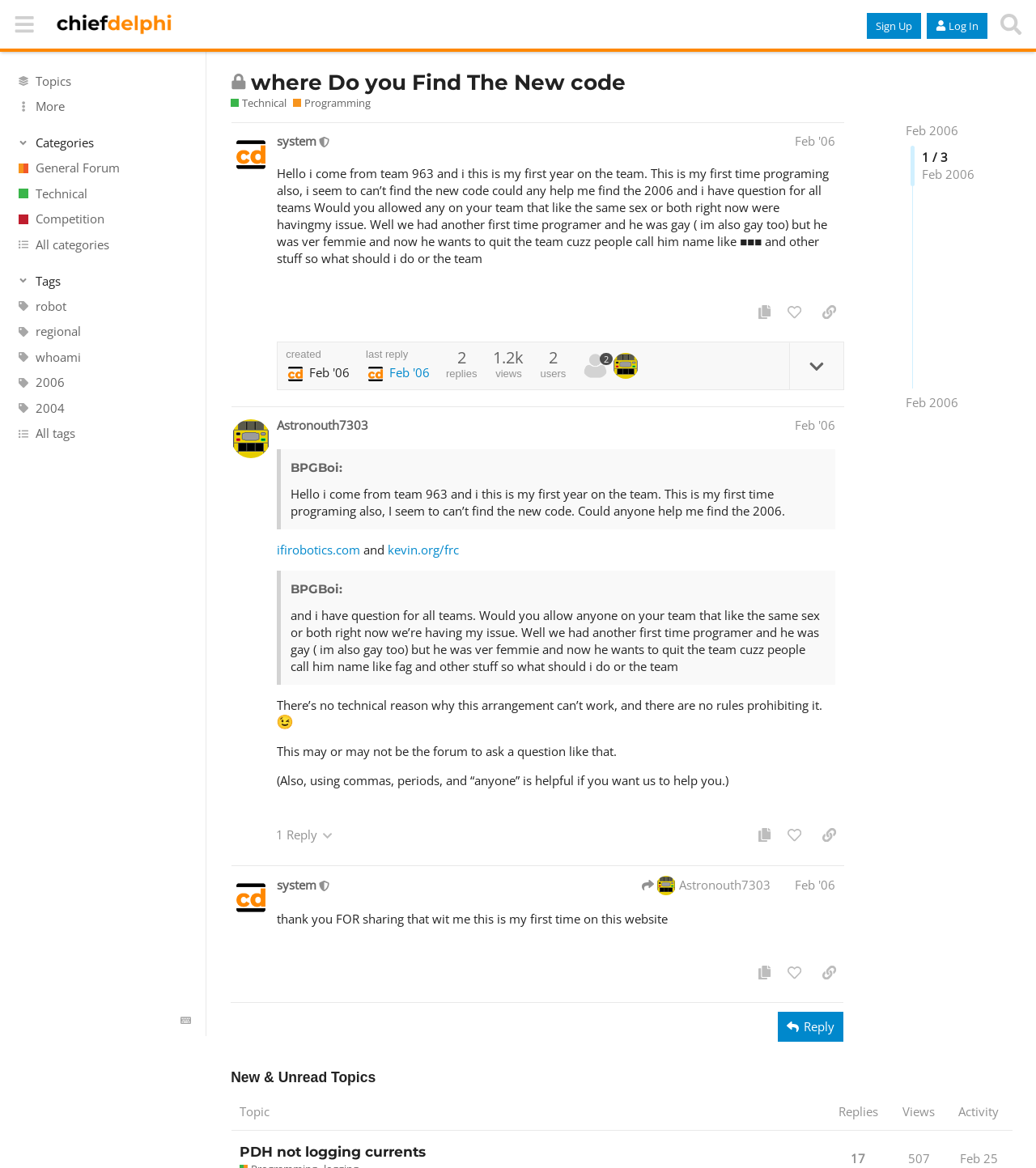Answer this question using a single word or a brief phrase:
Who is the moderator of this discussion?

system